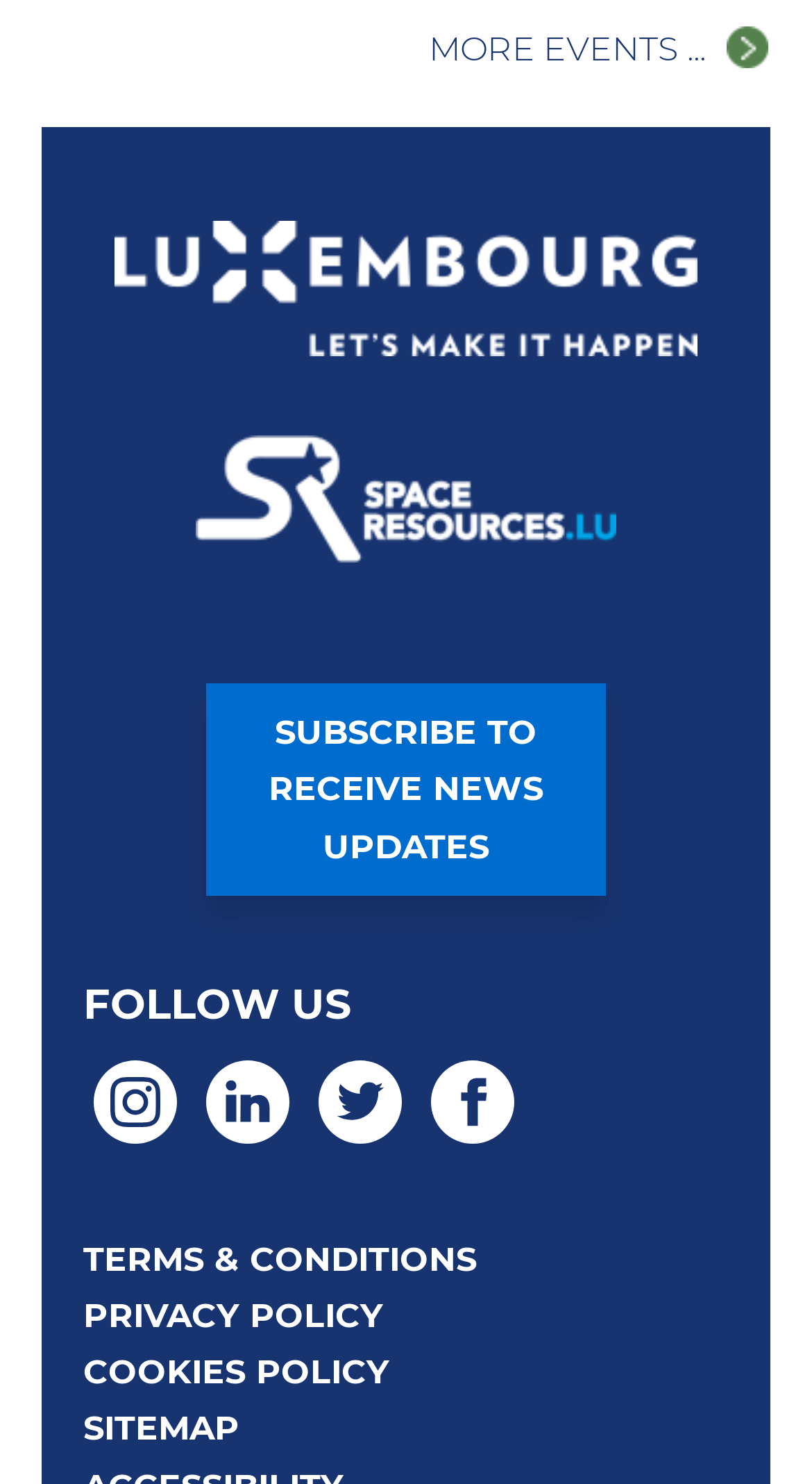For the following element description, predict the bounding box coordinates in the format (top-left x, top-left y, bottom-right x, bottom-right y). All values should be floating point numbers between 0 and 1. Description: Terms & Conditions

[0.103, 0.835, 0.587, 0.862]